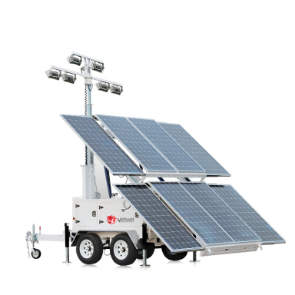What is the trailer mounted on?
Using the image as a reference, deliver a detailed and thorough answer to the question.

The structure appears compact and is mounted on a wheeled chassis, allowing for easy transport and setup at various locations, making it ideal for temporary security needs.